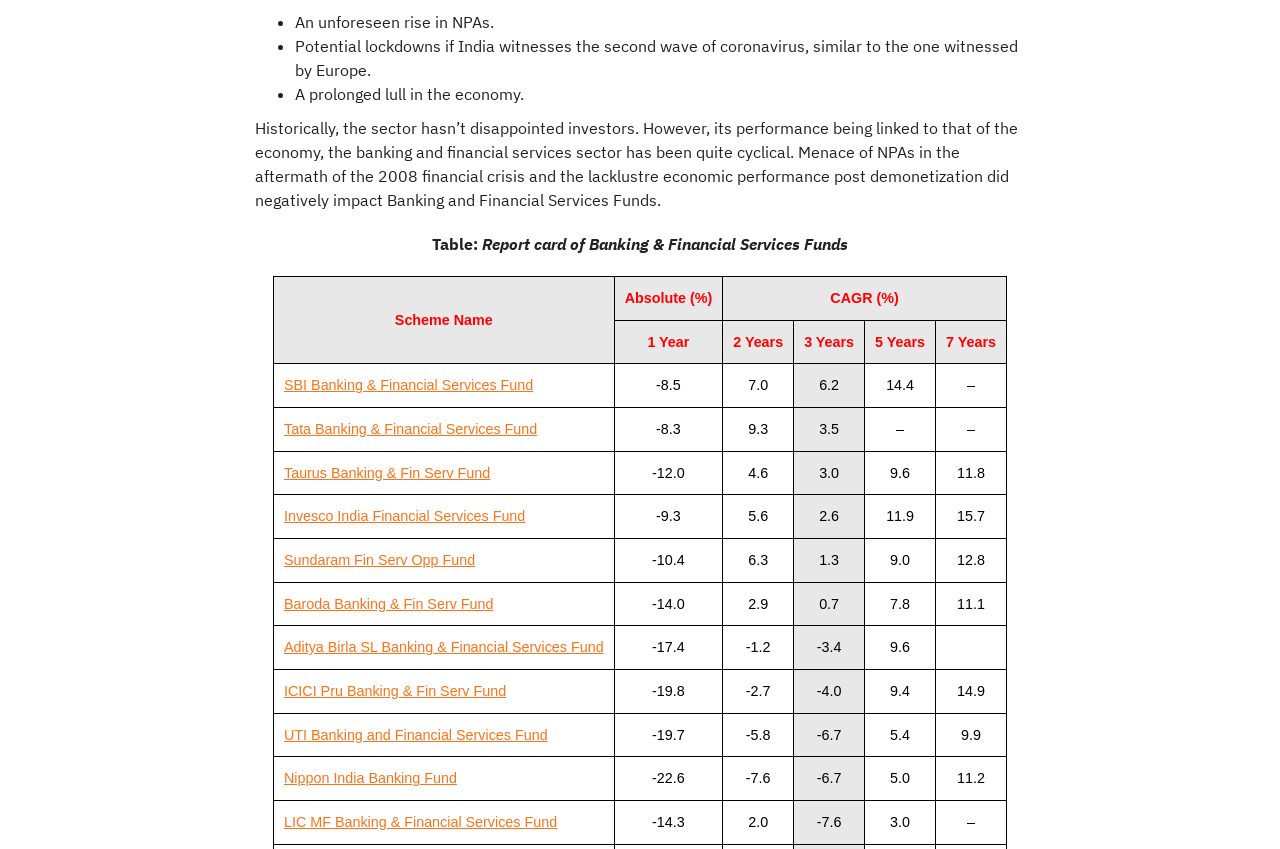What is the report card of? Based on the screenshot, please respond with a single word or phrase.

Banking & Financial Services Funds